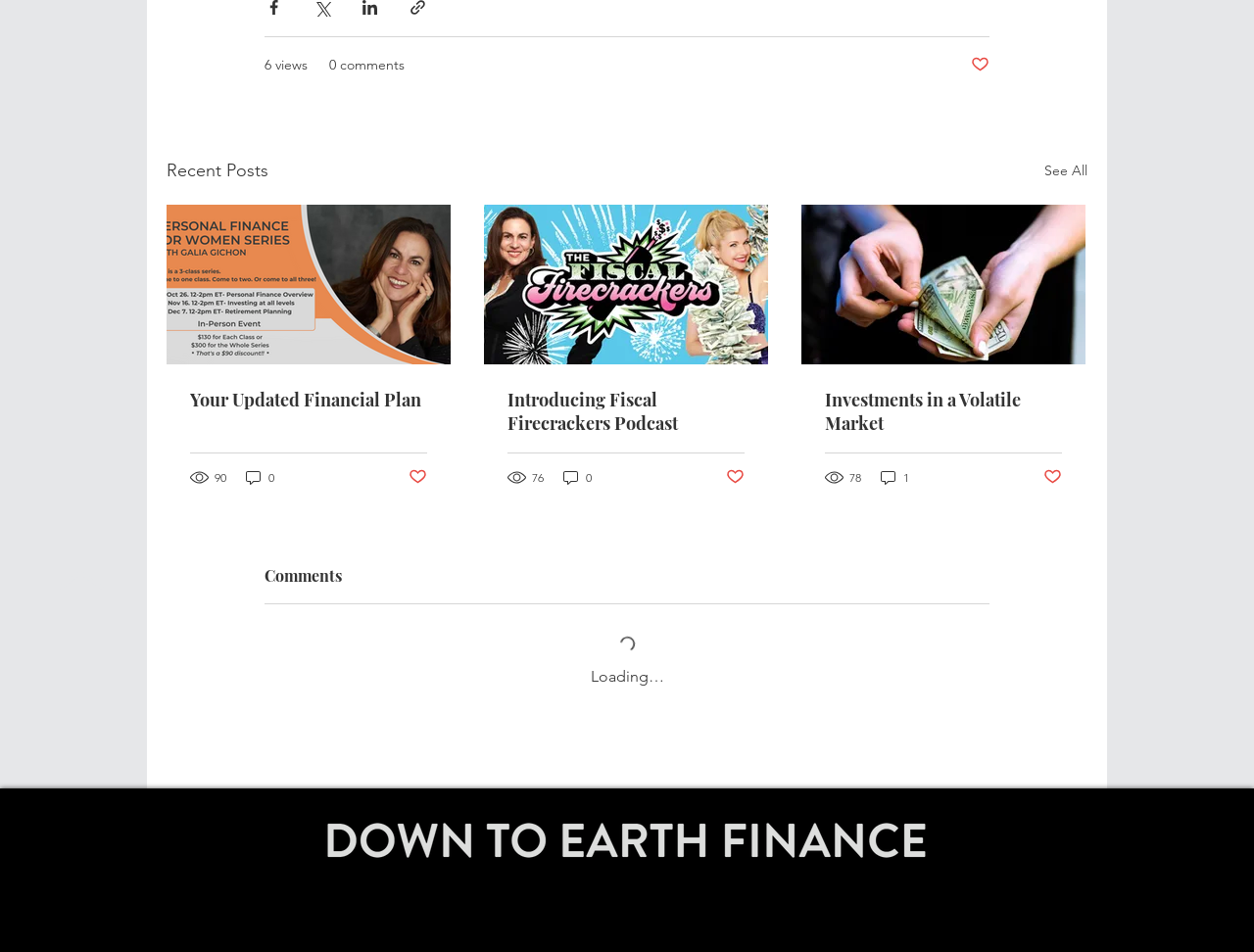Identify the bounding box for the UI element that is described as follows: "Introducing Fiscal Firecrackers Podcast".

[0.405, 0.408, 0.594, 0.457]